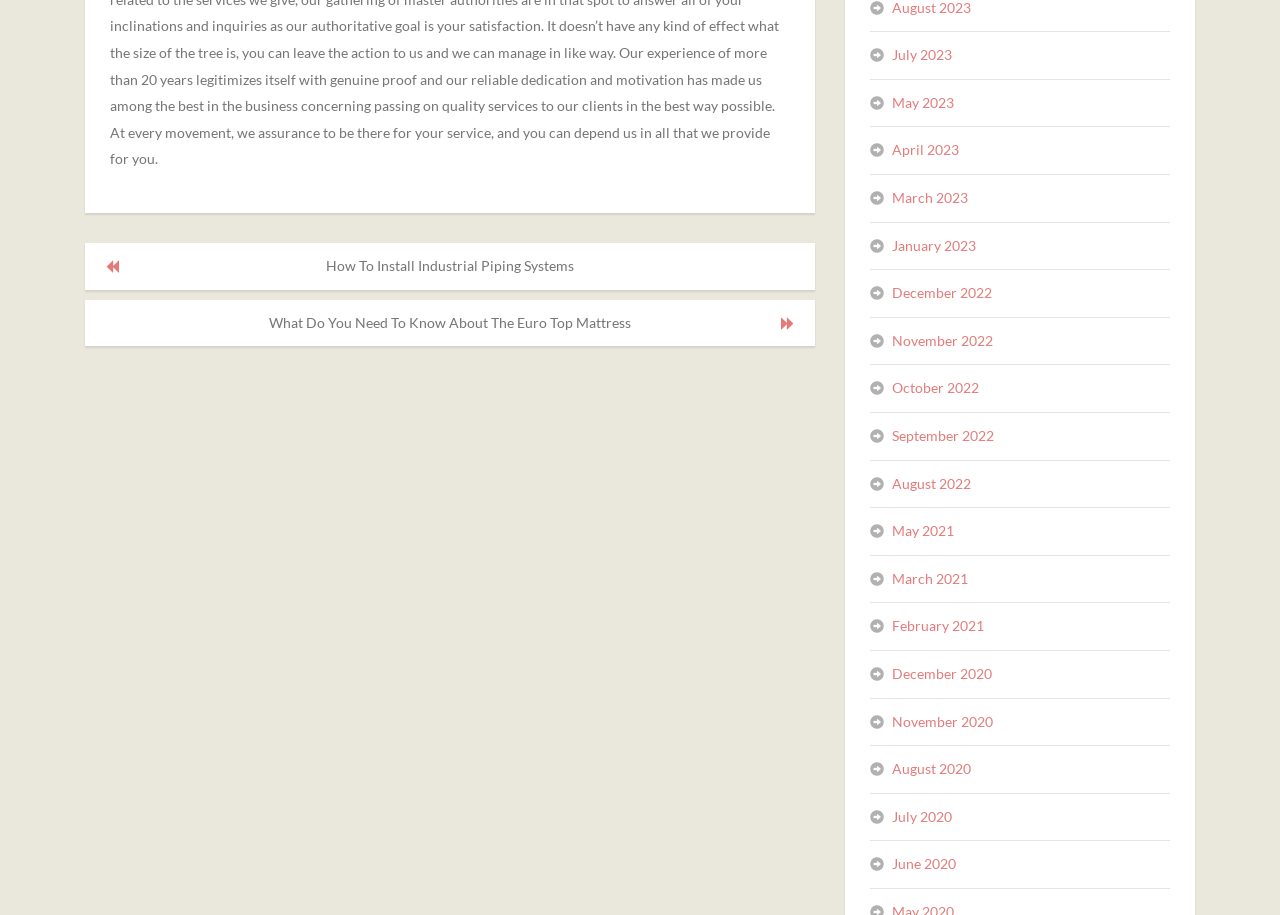Locate the bounding box coordinates of the segment that needs to be clicked to meet this instruction: "View article about industrial piping systems".

[0.066, 0.266, 0.637, 0.316]